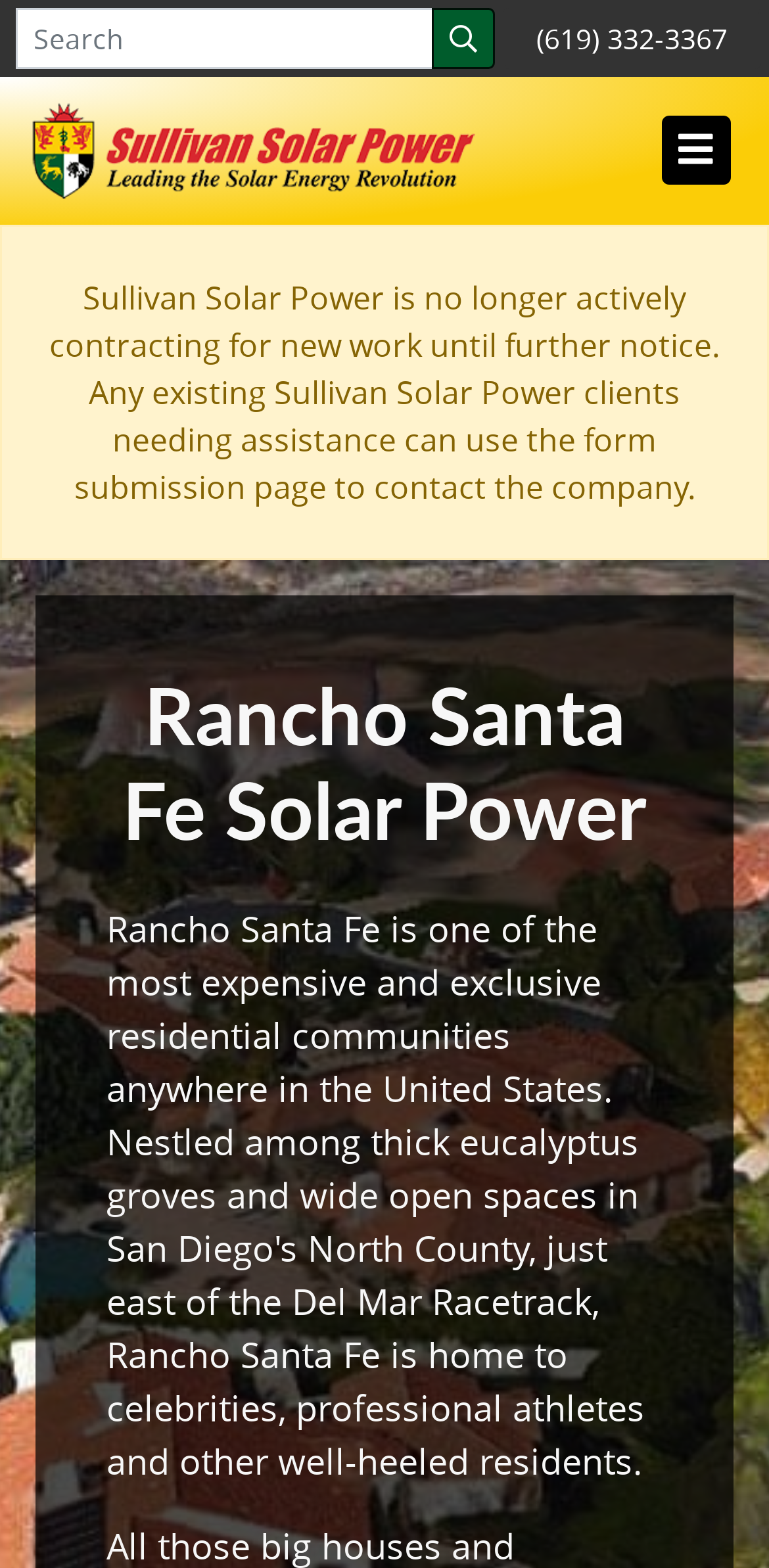Provide a brief response in the form of a single word or phrase:
Is the navigation menu expanded?

No